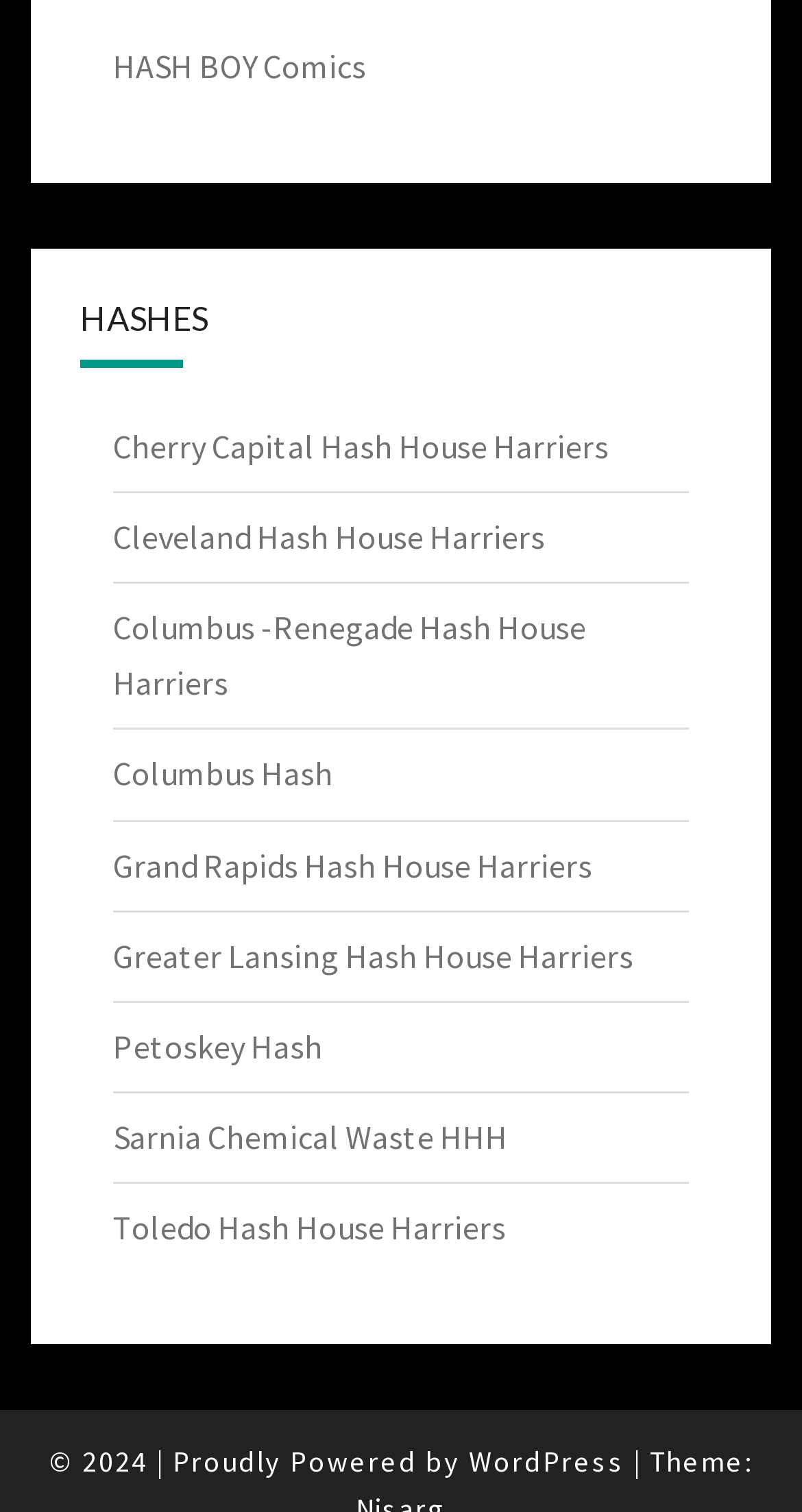Locate the bounding box coordinates of the UI element described by: "Petoskey Hash". Provide the coordinates as four float numbers between 0 and 1, formatted as [left, top, right, bottom].

[0.141, 0.678, 0.403, 0.706]